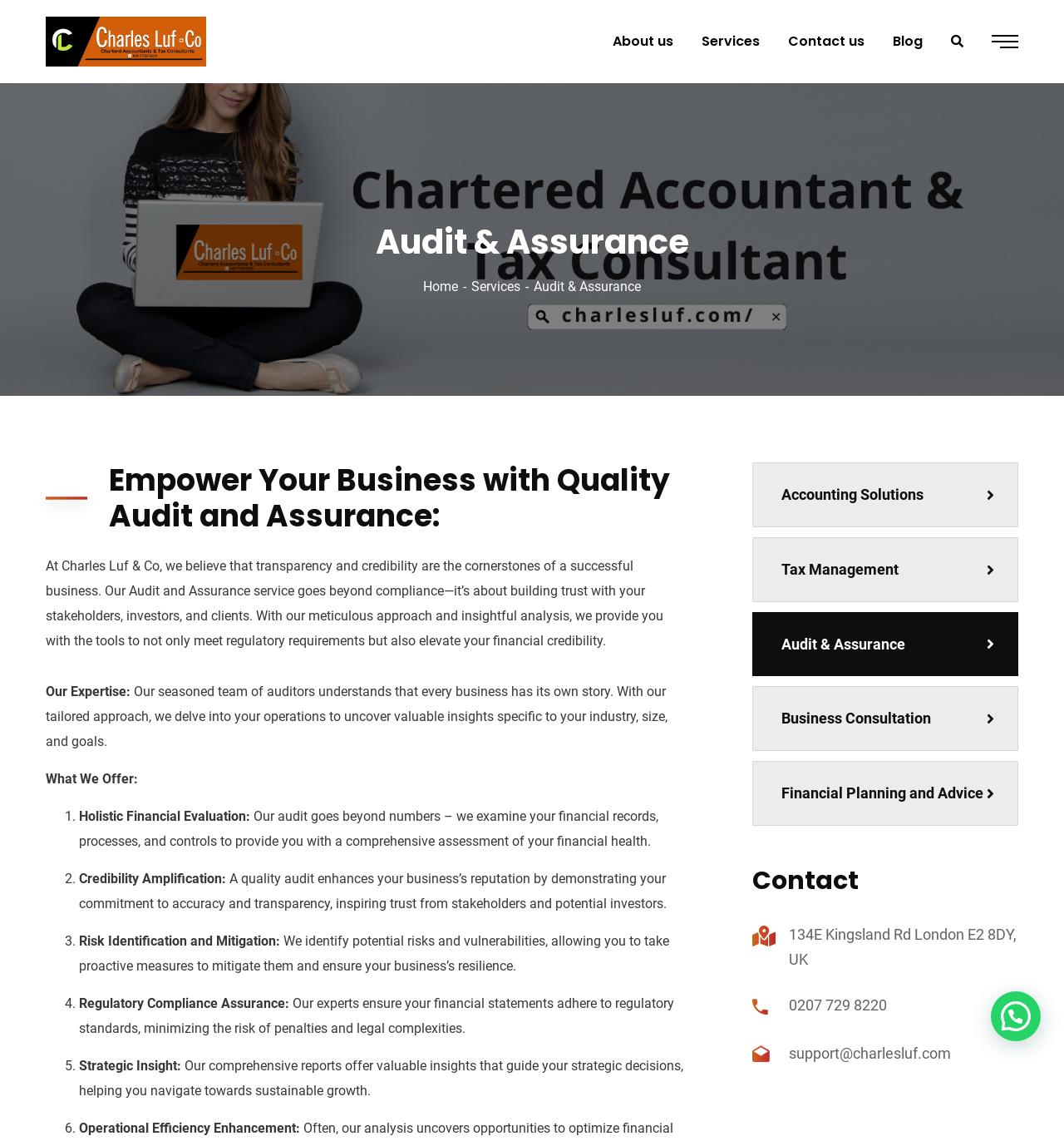Determine the bounding box coordinates for the area you should click to complete the following instruction: "Click on About us".

[0.576, 0.0, 0.633, 0.073]